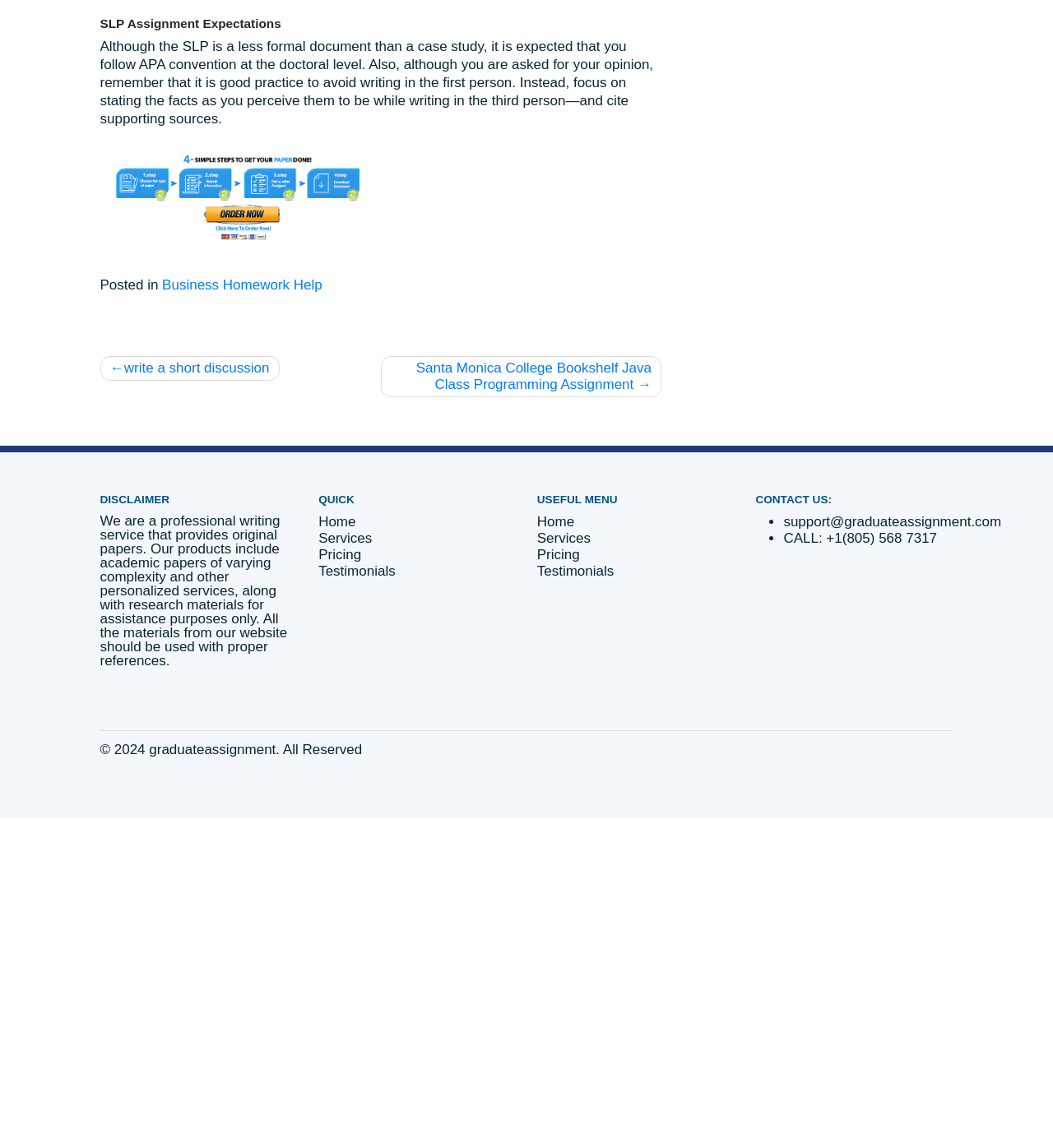Can you find the bounding box coordinates of the area I should click to execute the following instruction: "Click on 'Home'"?

[0.356, 0.688, 0.577, 0.705]